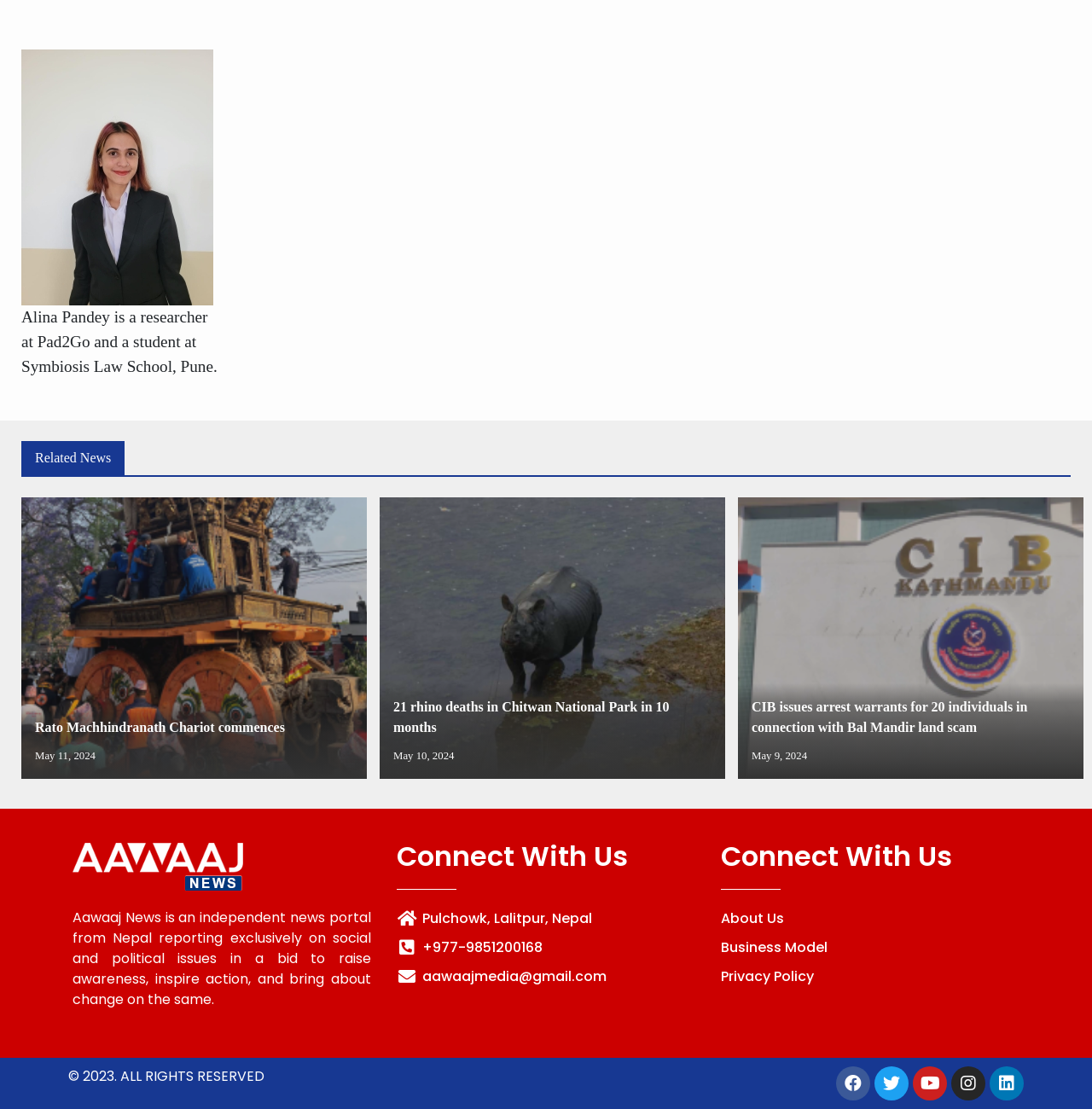Determine the bounding box for the UI element described here: "Services".

None